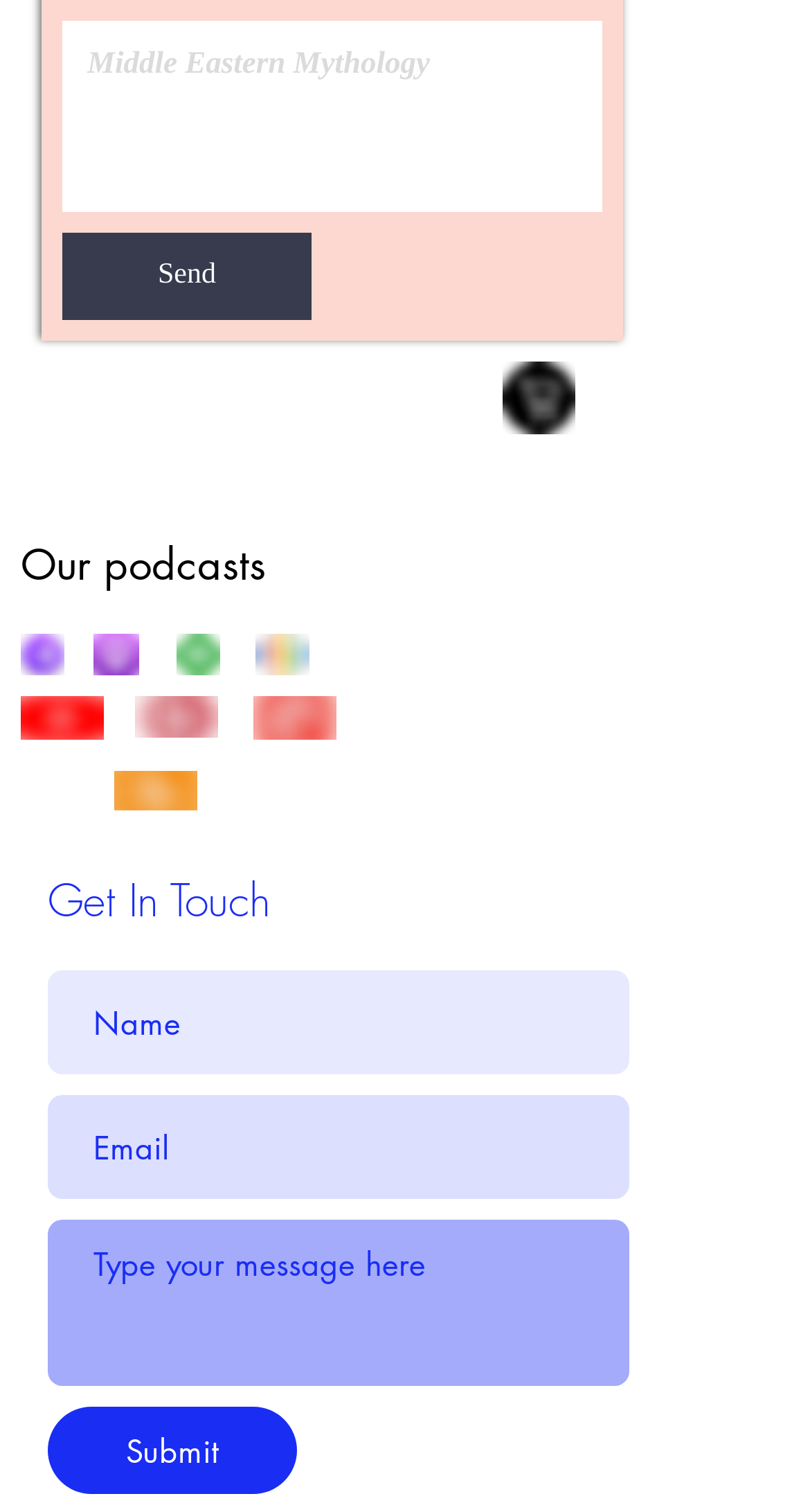Provide your answer in one word or a succinct phrase for the question: 
How many podcast platforms are listed?

8